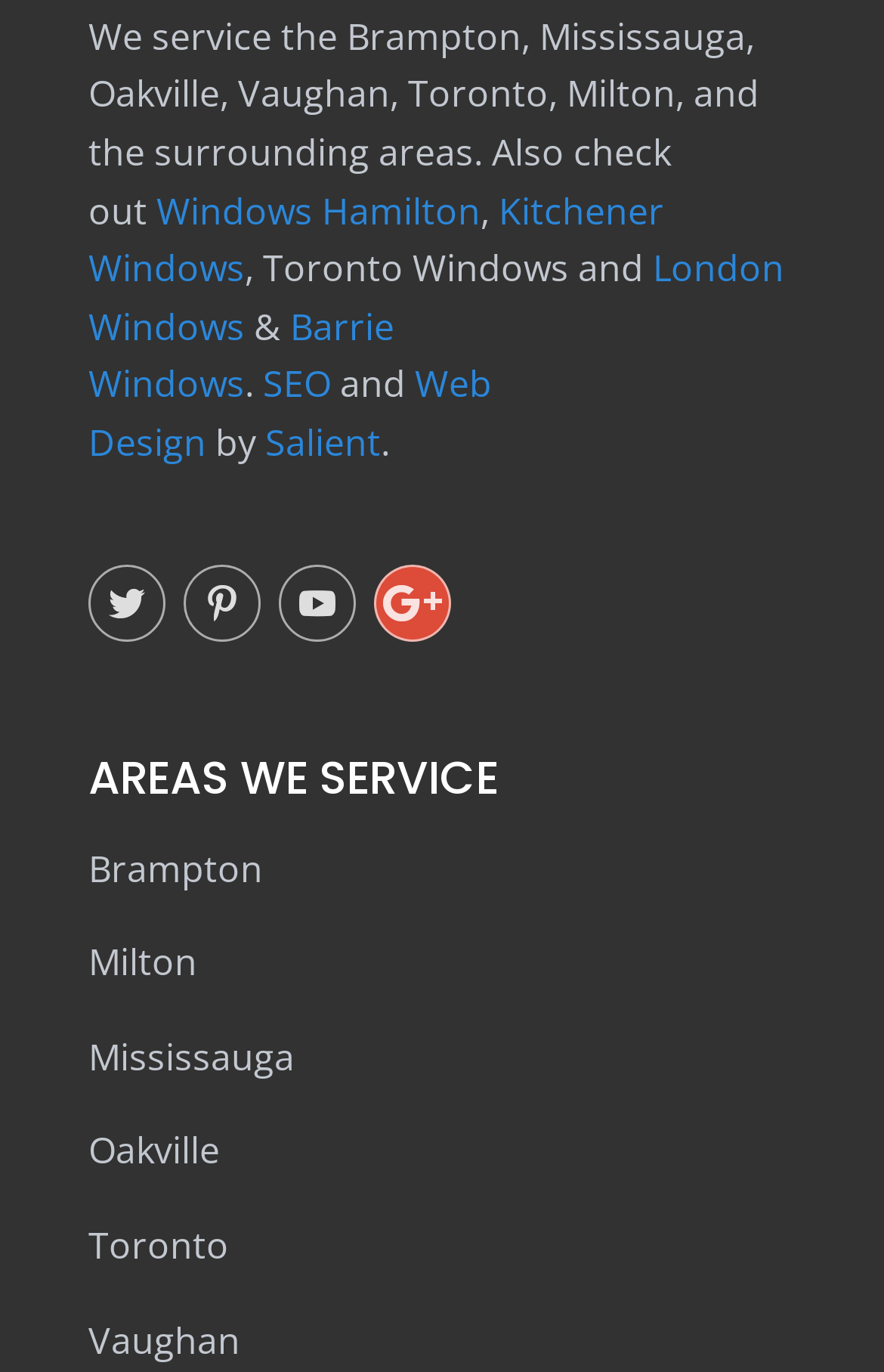Using the information from the screenshot, answer the following question thoroughly:
What is the company's name?

The company's name is Salient, which is mentioned in the text '...and Web Design by Salient.' on the webpage.